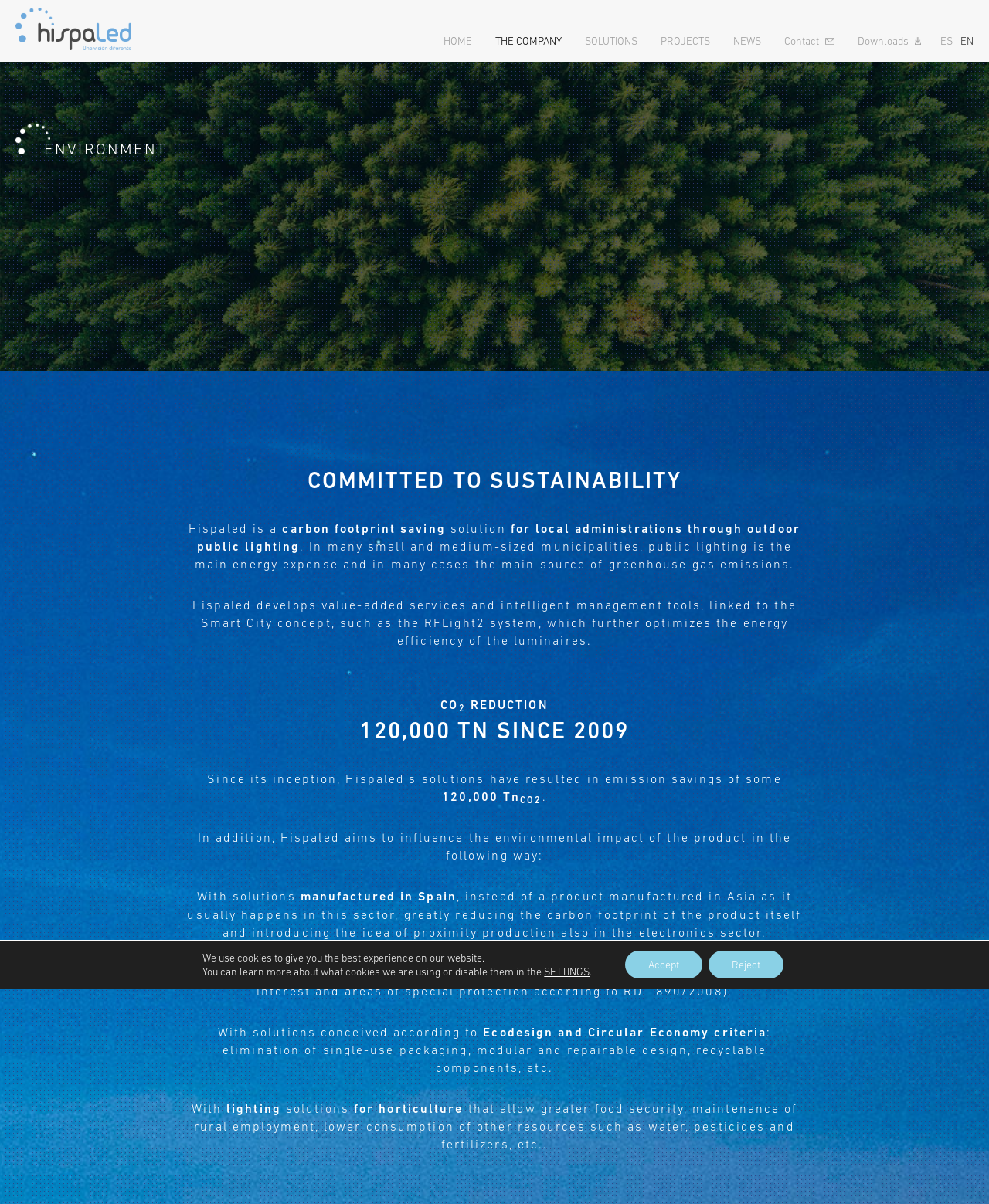Find the bounding box coordinates for the UI element that matches this description: "Reject".

[0.716, 0.79, 0.792, 0.813]